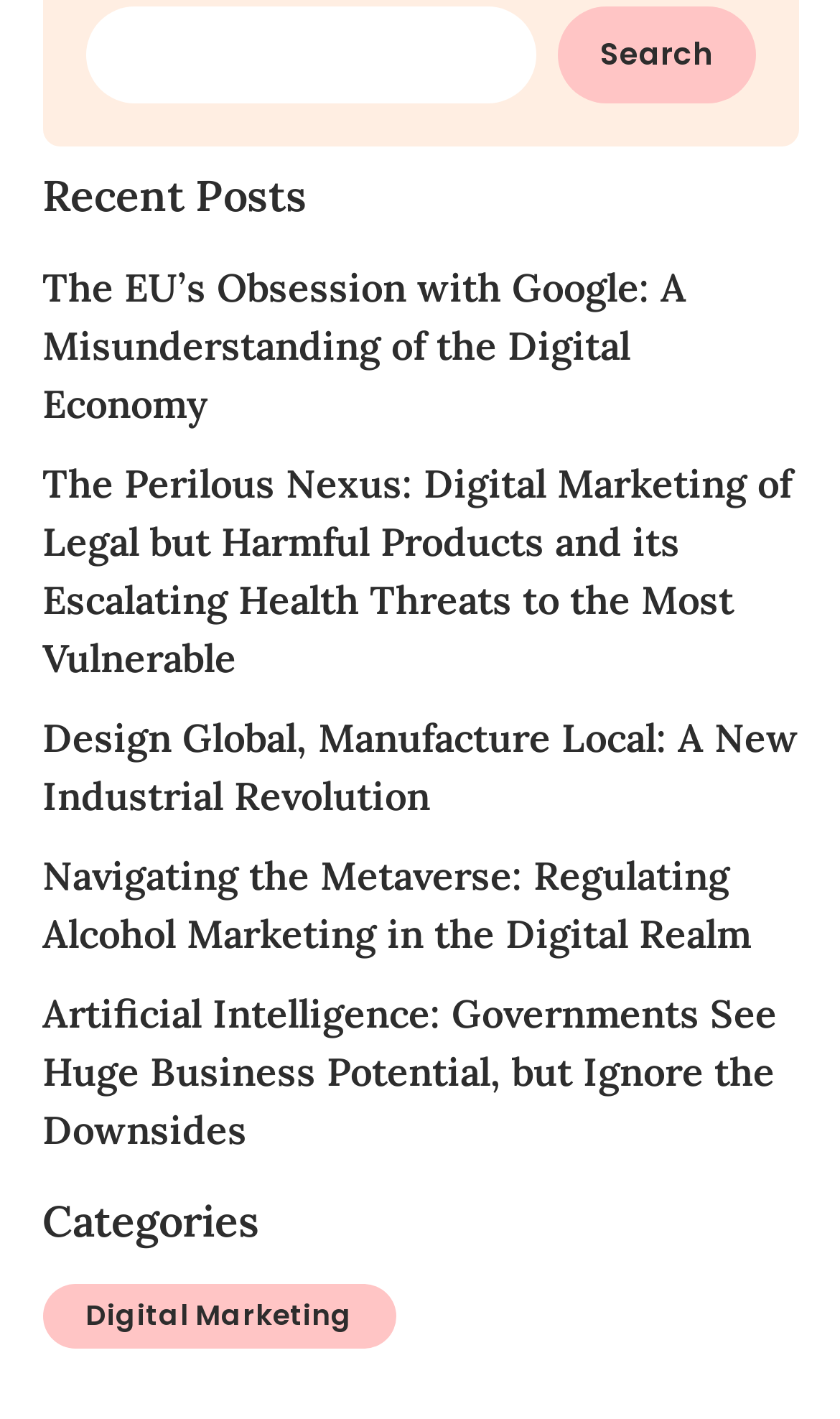Please locate the bounding box coordinates of the element that should be clicked to achieve the given instruction: "explore Digital Marketing category".

[0.05, 0.905, 0.471, 0.95]